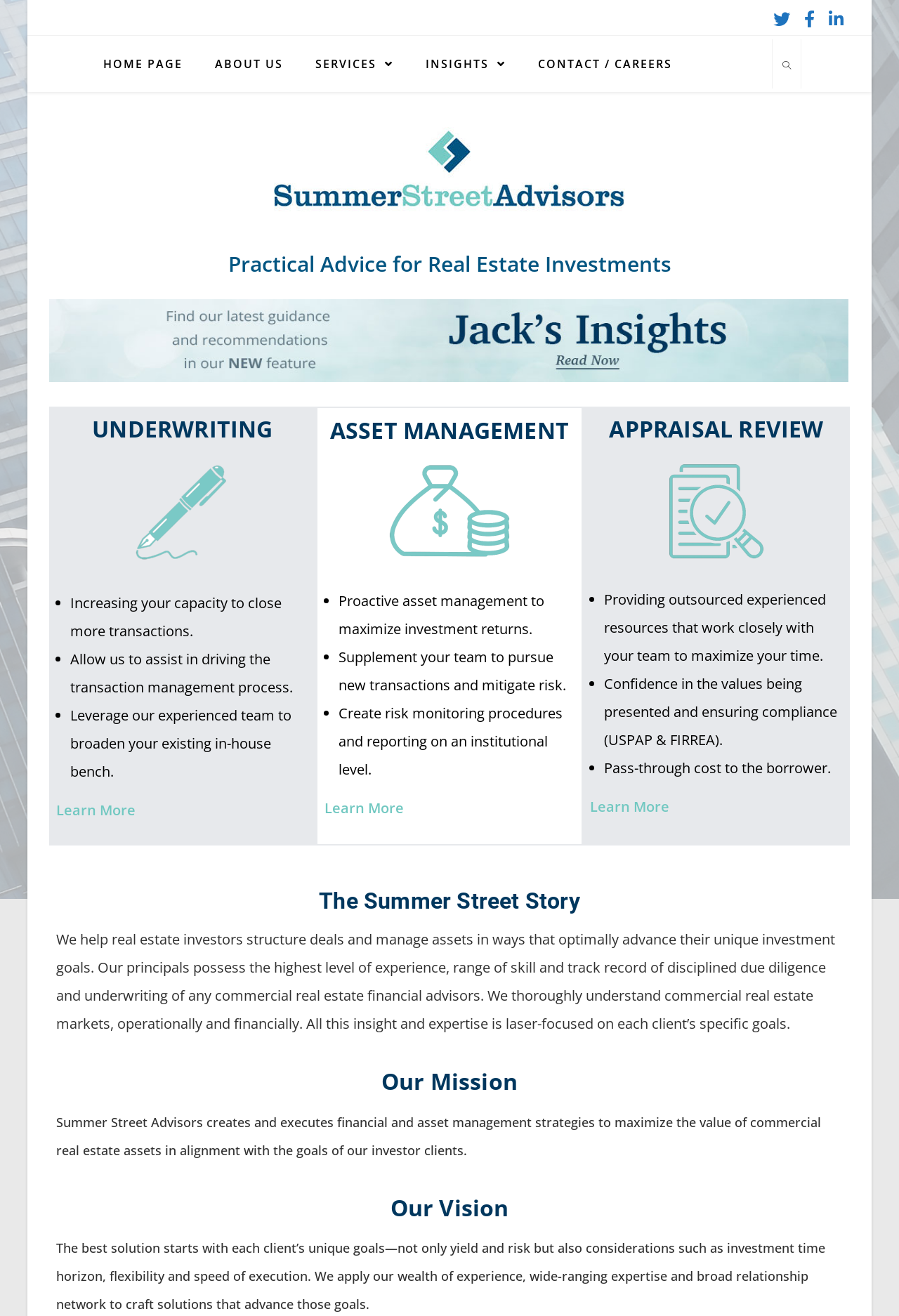Answer the question using only a single word or phrase: 
What is the focus of Summer Street Advisors?

Real estate investments